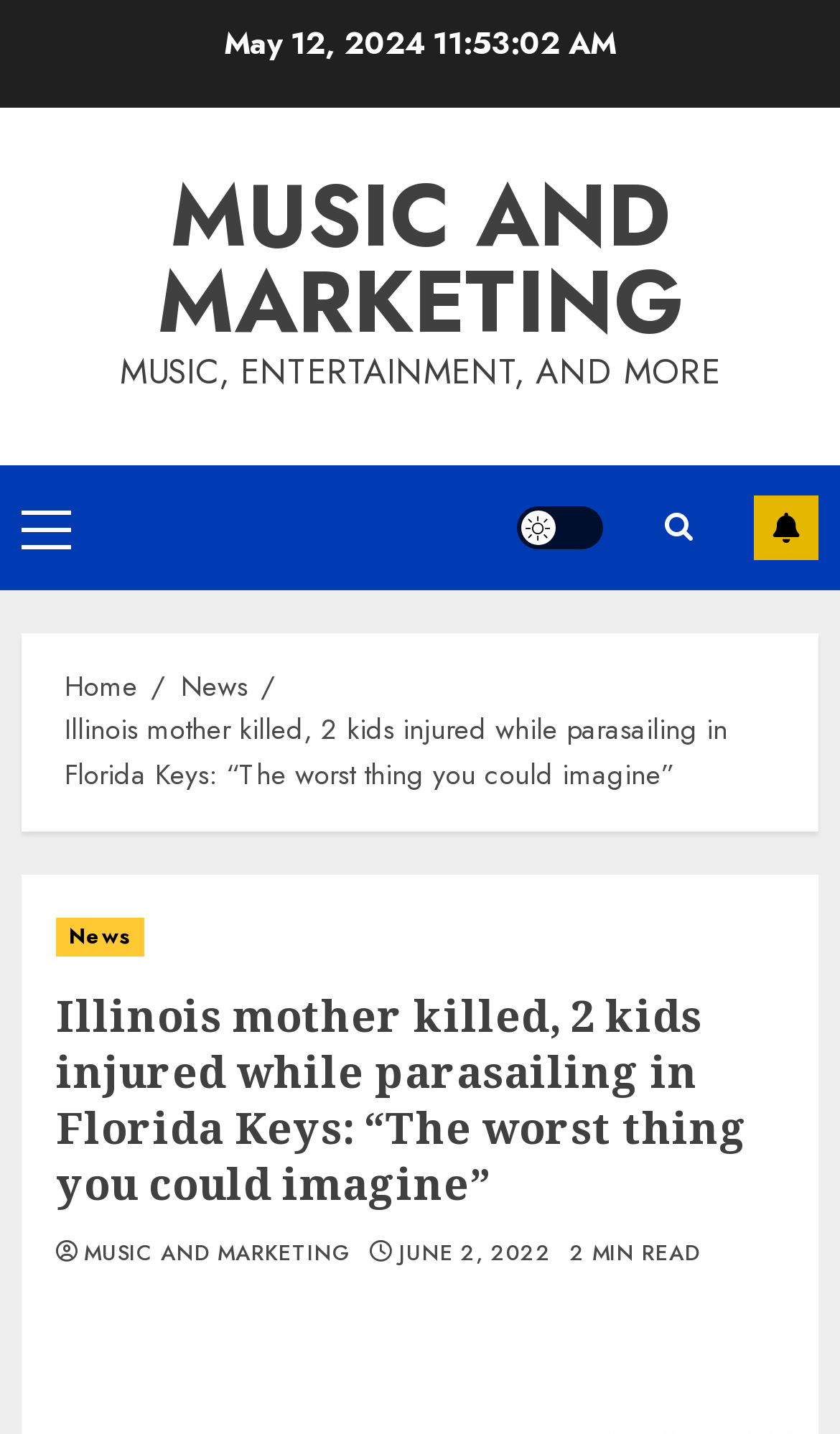What is the date of the news article?
Please provide a single word or phrase as your answer based on the screenshot.

May 12, 2024